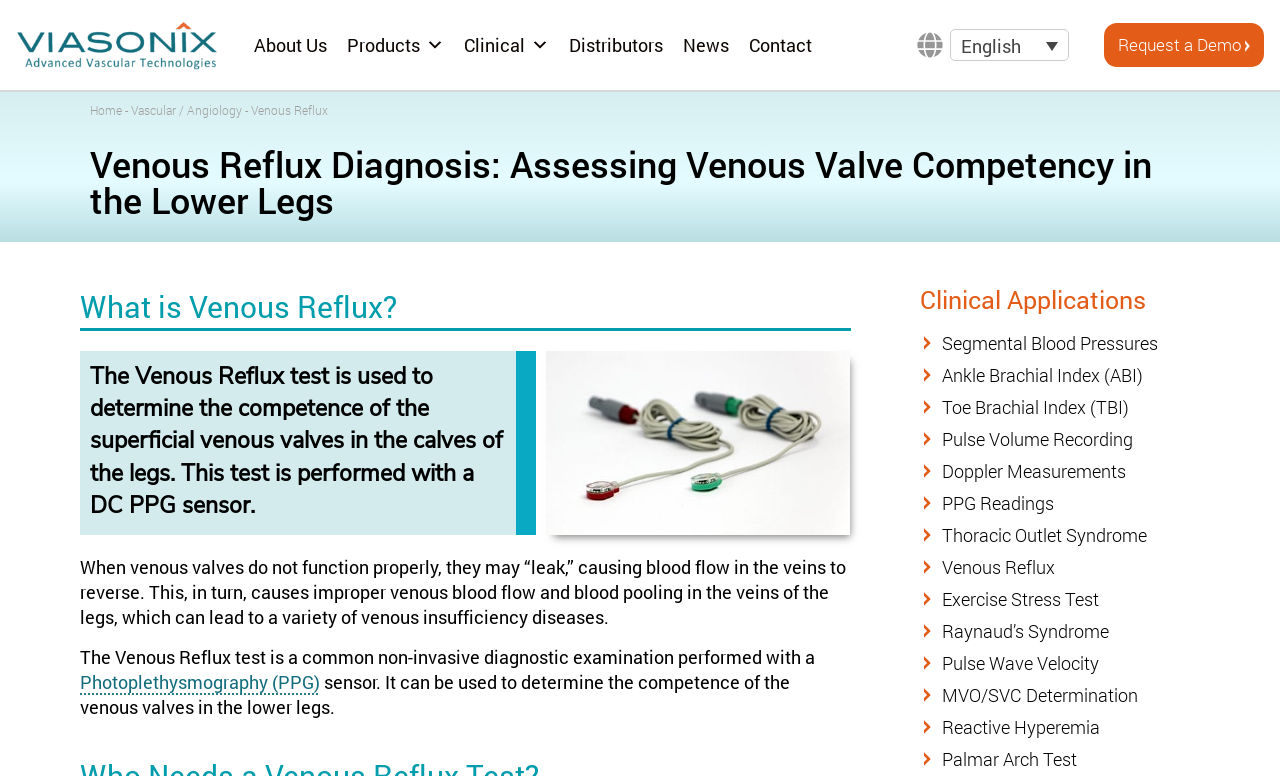Given the description of a UI element: "MVO/SVC Determination", identify the bounding box coordinates of the matching element in the webpage screenshot.

[0.722, 0.875, 0.936, 0.916]